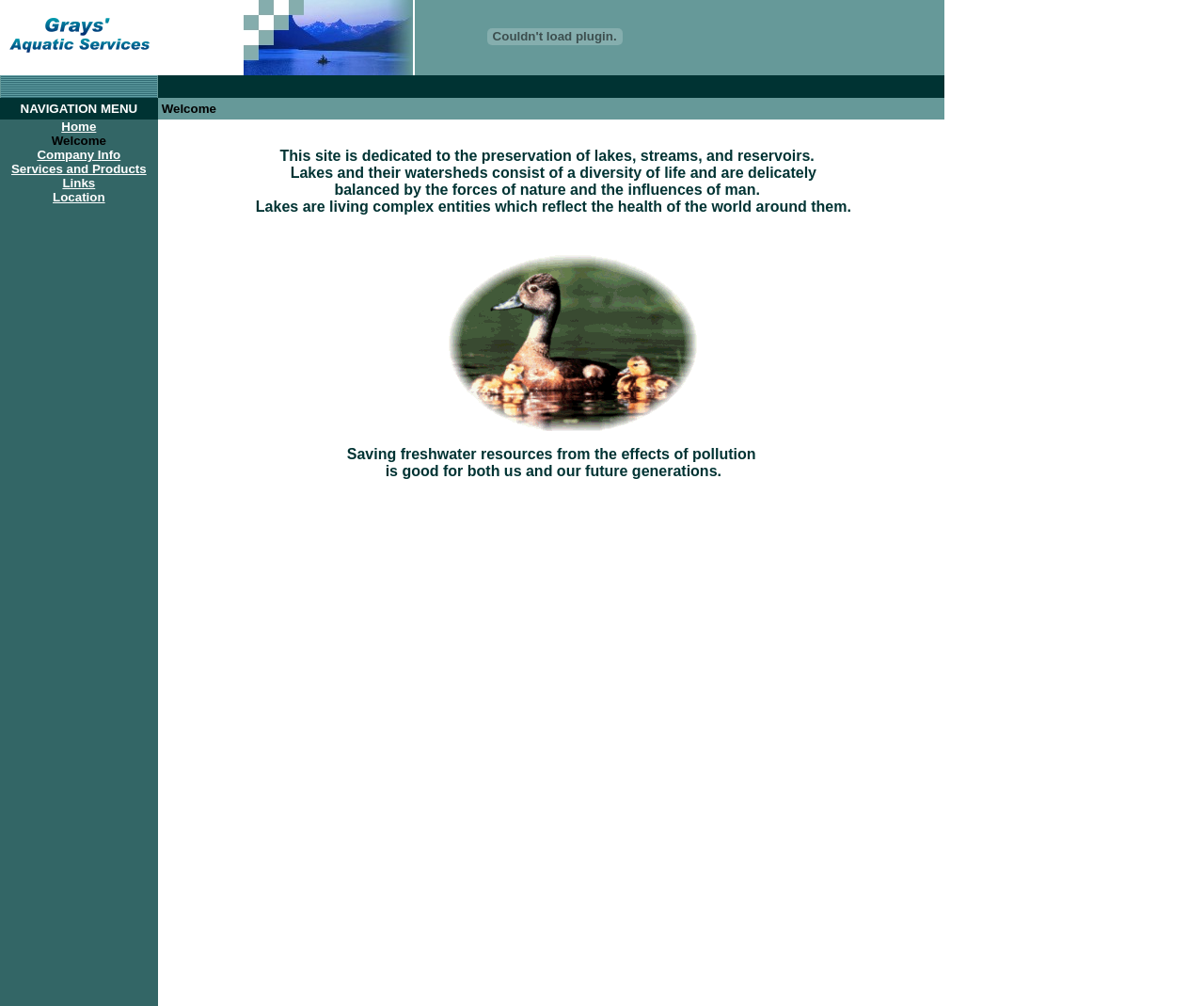Identify the bounding box of the UI element that matches this description: "Company Info".

[0.031, 0.147, 0.1, 0.161]